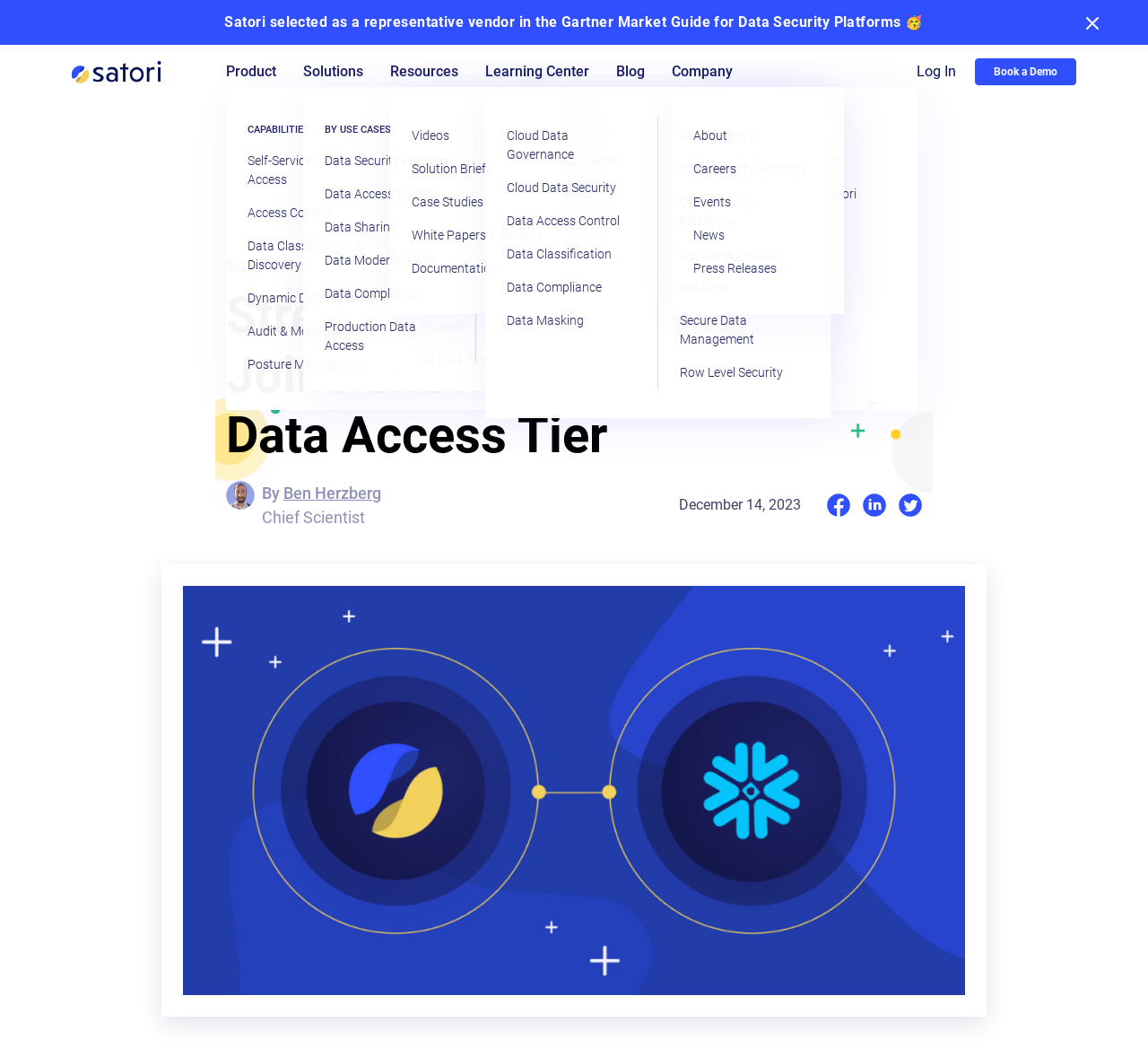Using the details in the image, give a detailed response to the question below:
What is the name of the data store mentioned in the webpage?

I found the answer by looking at the links and text on the webpage. The link 'Snowflake' and the text 'Strengthening Ties: Satori Joins Snowflake’s Premier Data Access Tier' both mention the data store name 'Snowflake'.